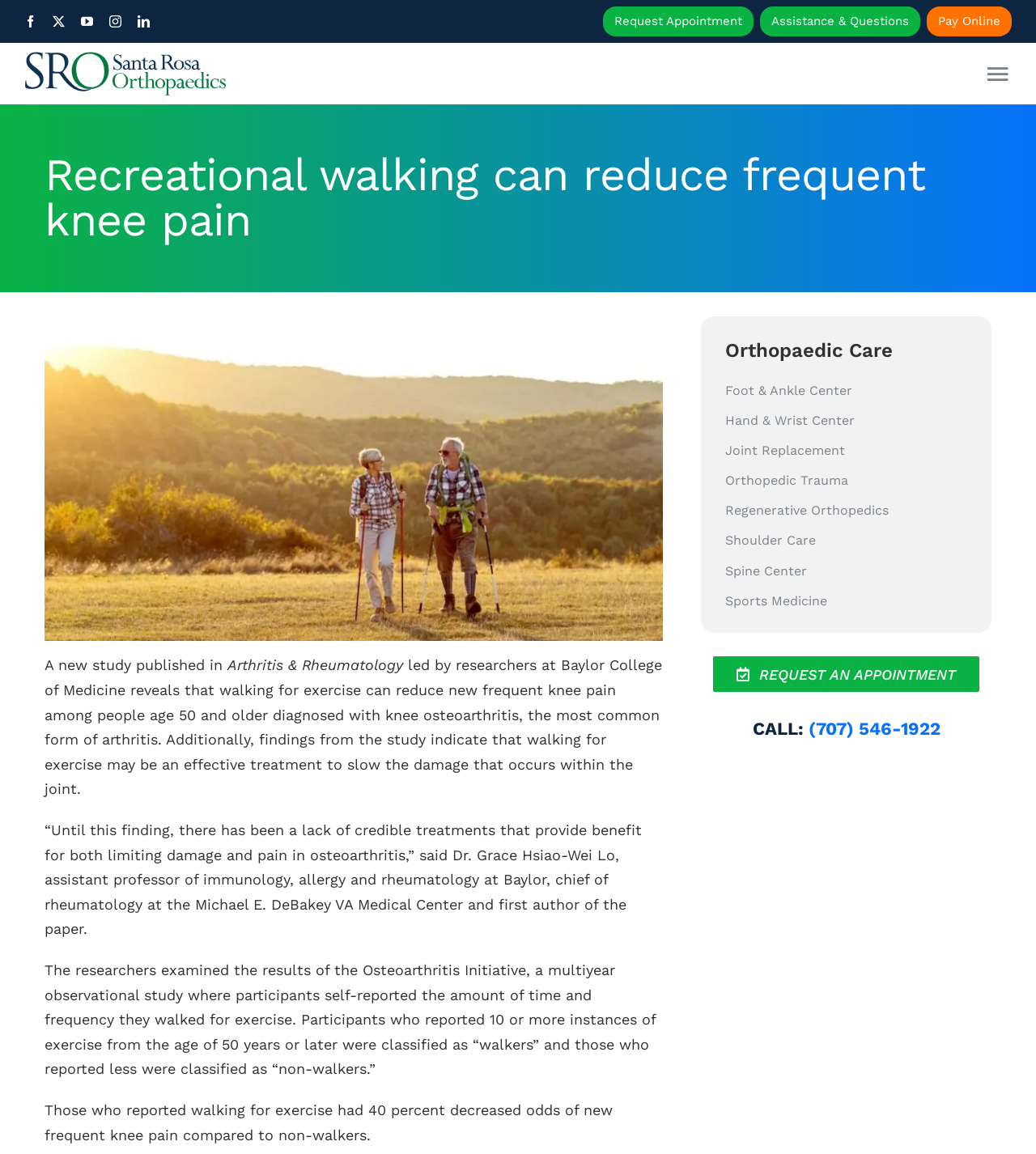Please identify the bounding box coordinates of the clickable area that will allow you to execute the instruction: "Request an appointment".

[0.582, 0.006, 0.727, 0.032]